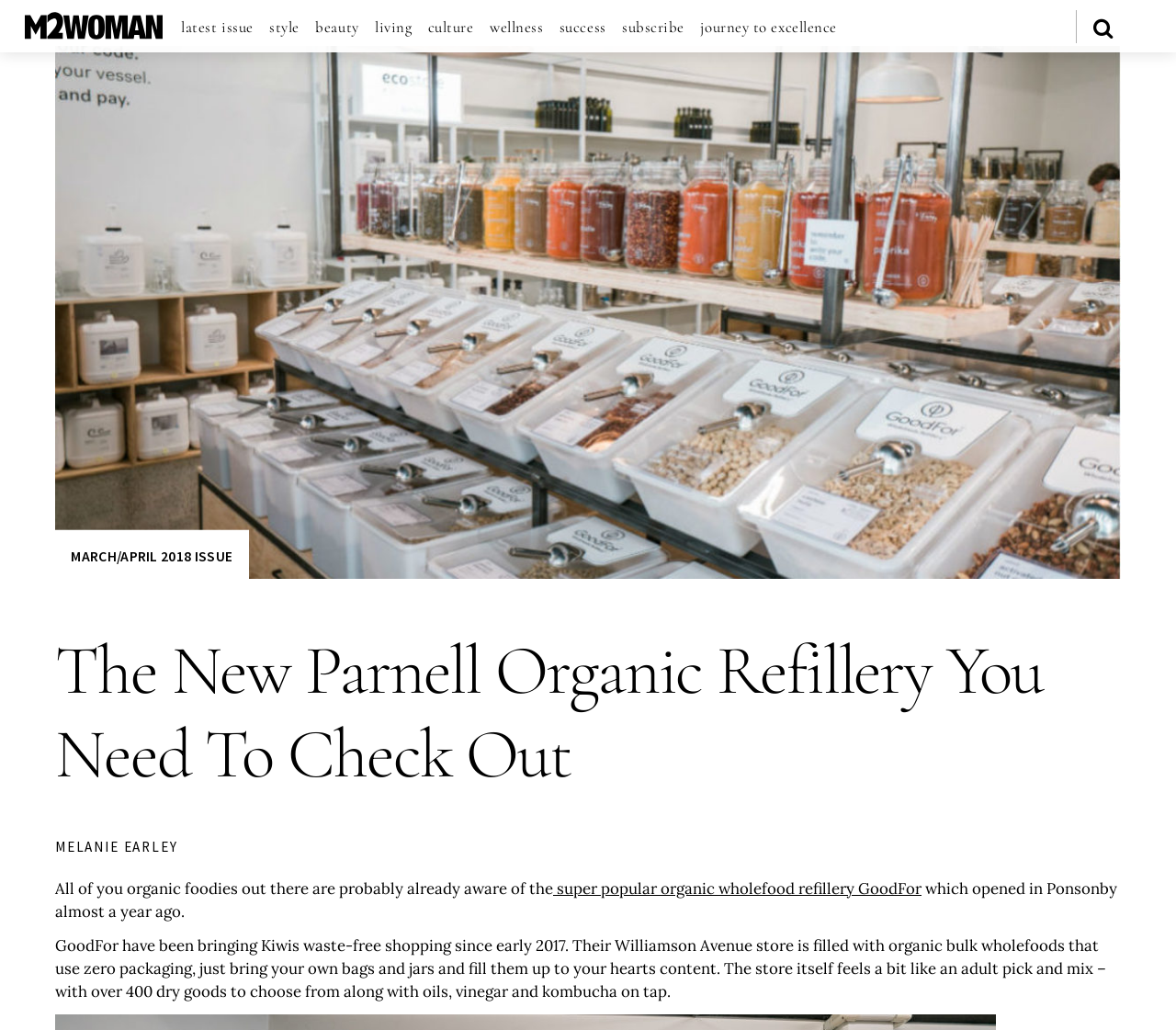What can you find in the GoodFor store?
Look at the image and respond with a one-word or short phrase answer.

Organic bulk wholefoods